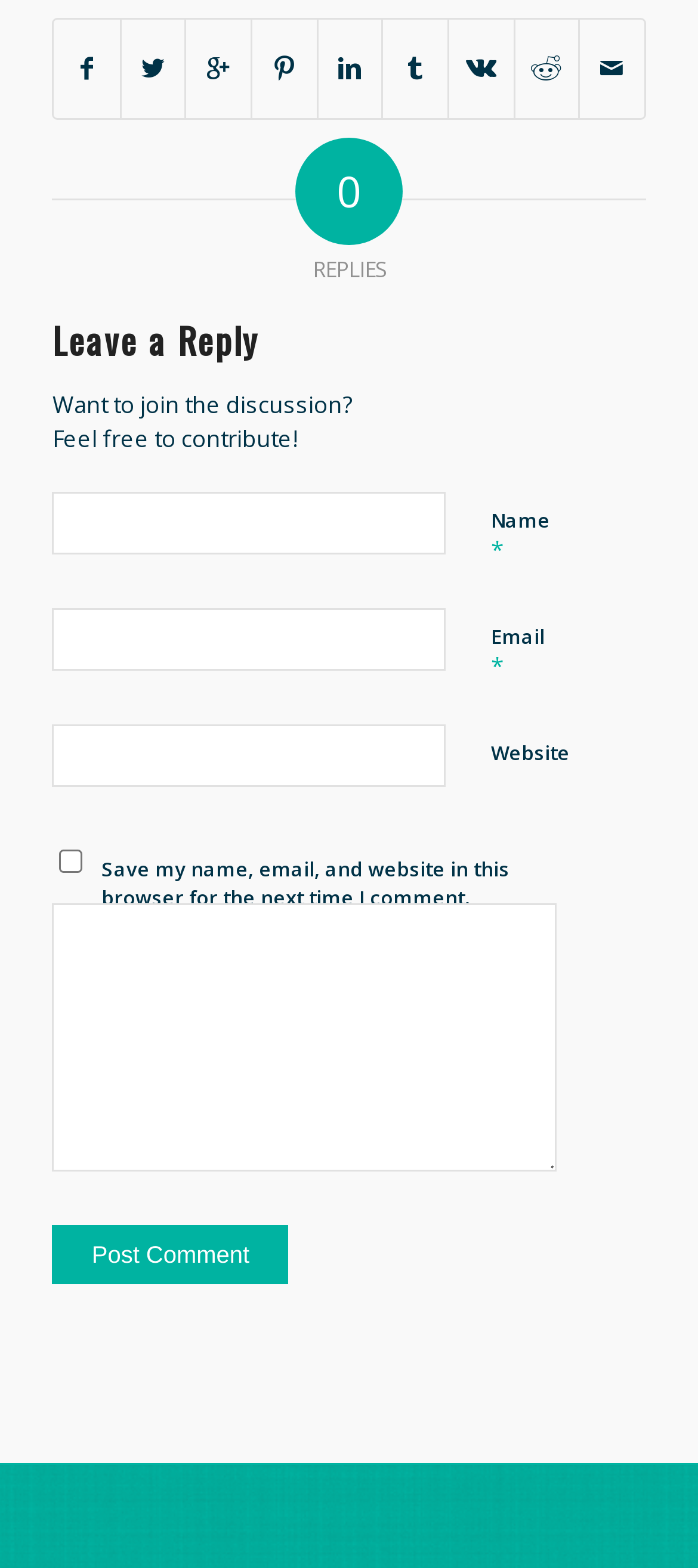Answer this question in one word or a short phrase: How many text boxes are there on this webpage?

4